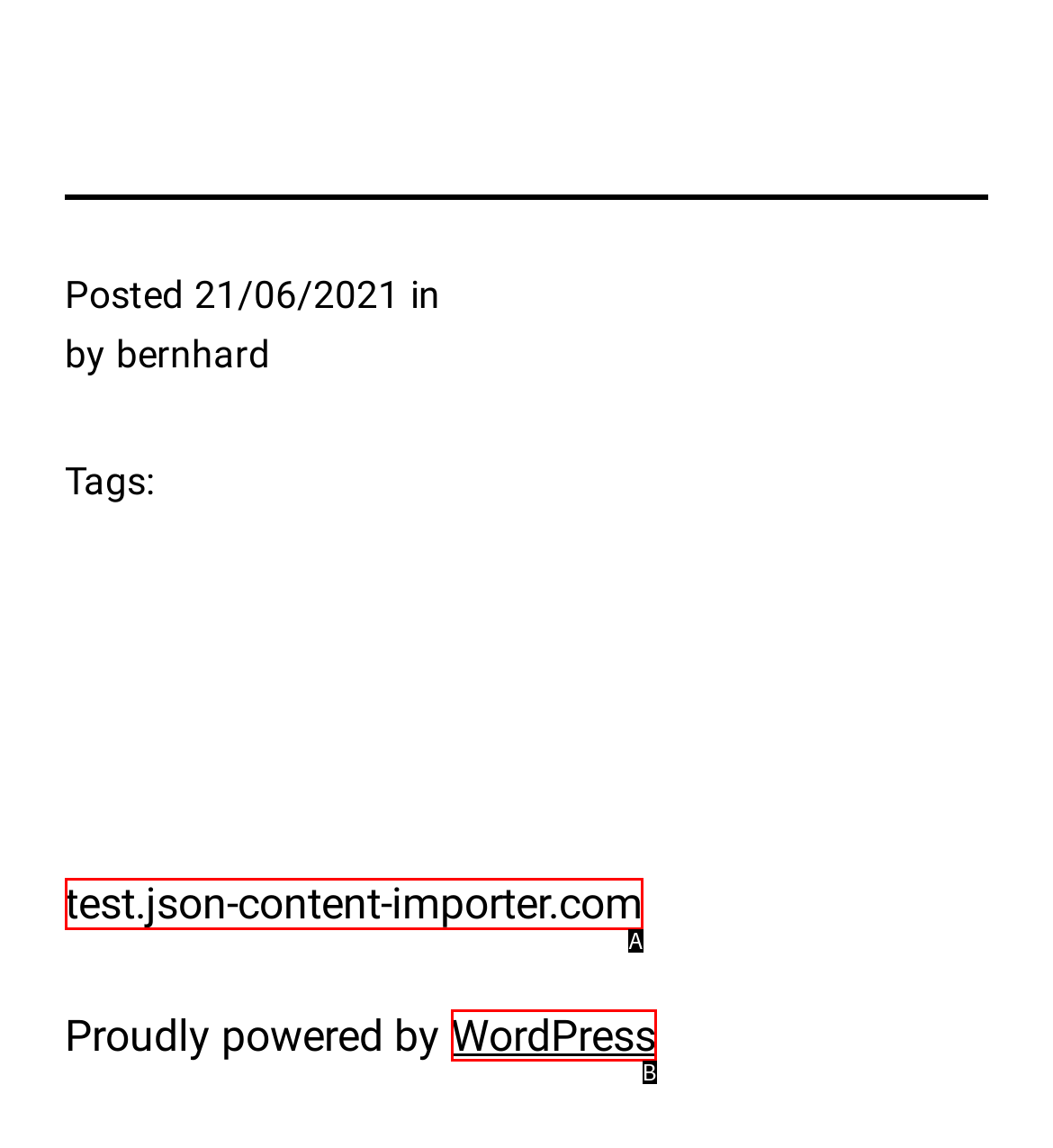Which lettered option matches the following description: test.json-content-importer.com
Provide the letter of the matching option directly.

A